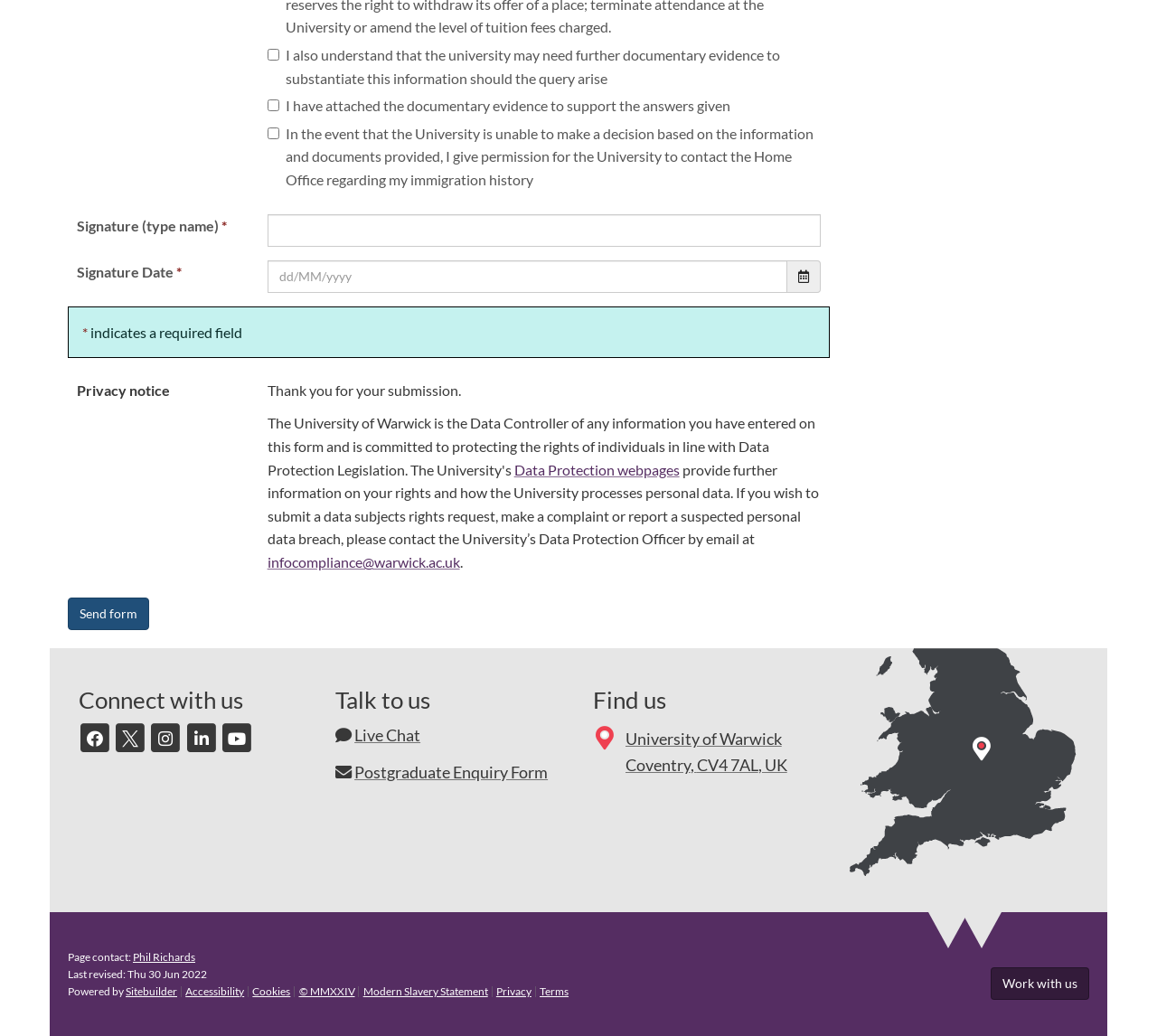What is the 'Live Chat' link for?
Relying on the image, give a concise answer in one word or a brief phrase.

To initiate a live chat